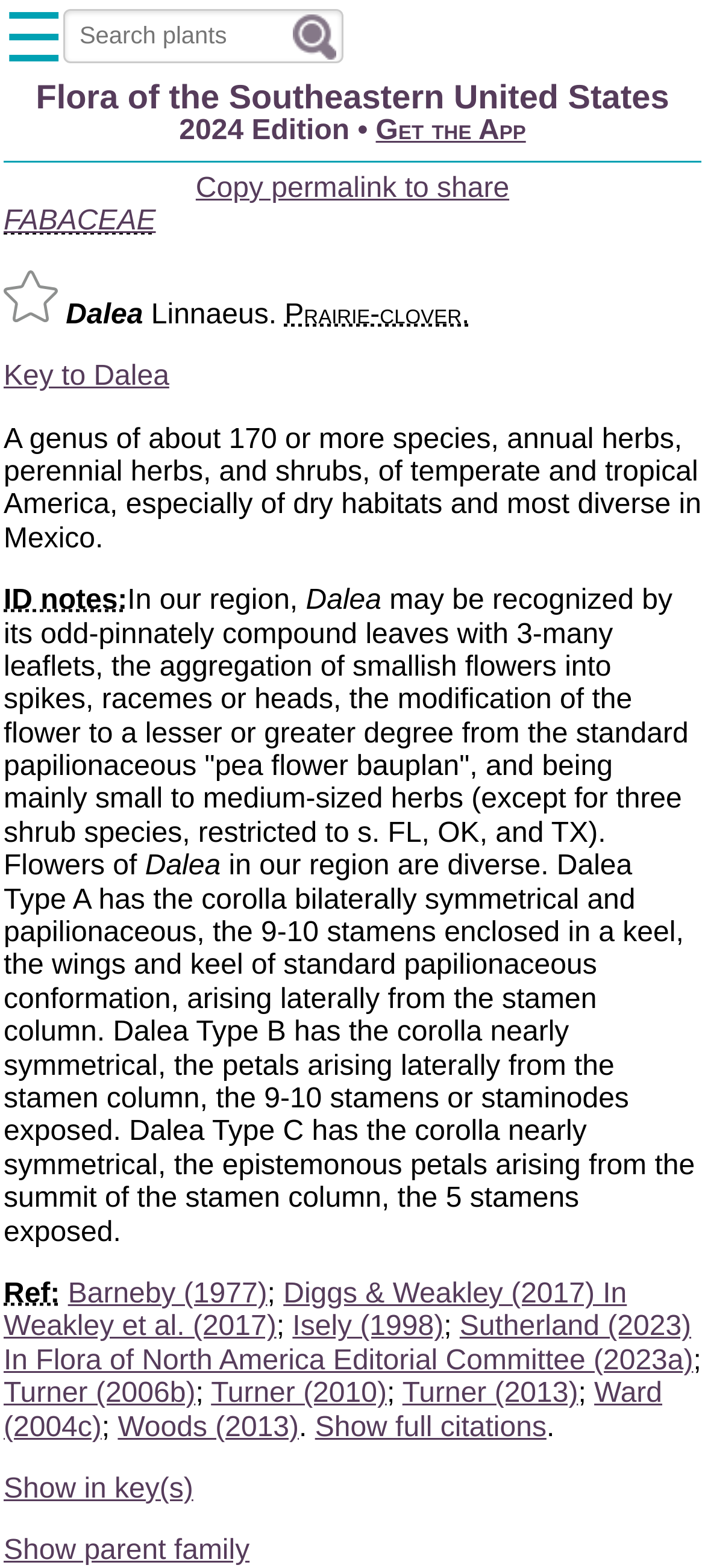Please locate the bounding box coordinates of the element's region that needs to be clicked to follow the instruction: "View Key to Dalea". The bounding box coordinates should be provided as four float numbers between 0 and 1, i.e., [left, top, right, bottom].

[0.005, 0.231, 0.24, 0.25]